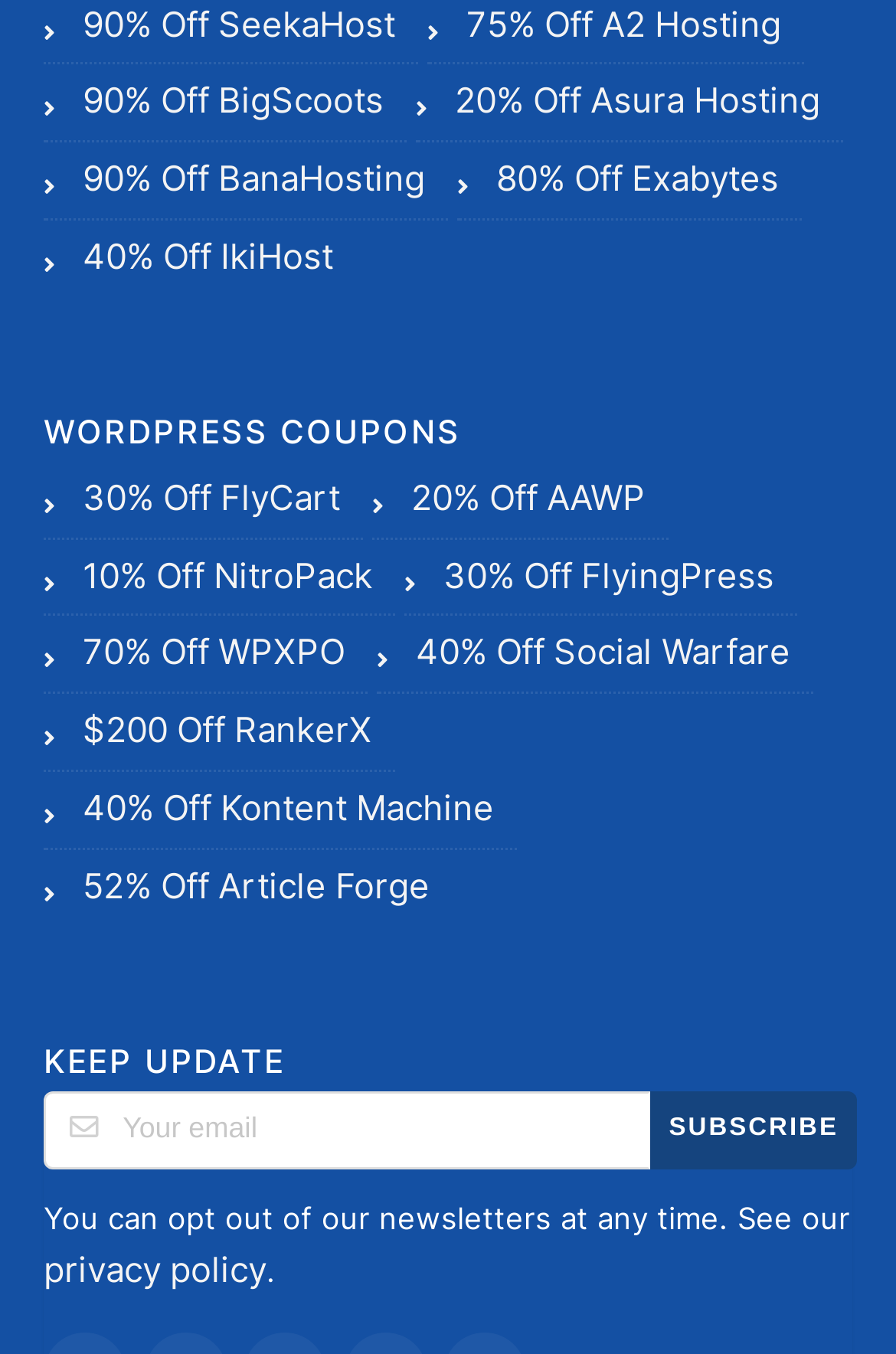Determine the bounding box coordinates of the clickable region to carry out the instruction: "Get 30% Off FlyingPress".

[0.451, 0.398, 0.89, 0.455]